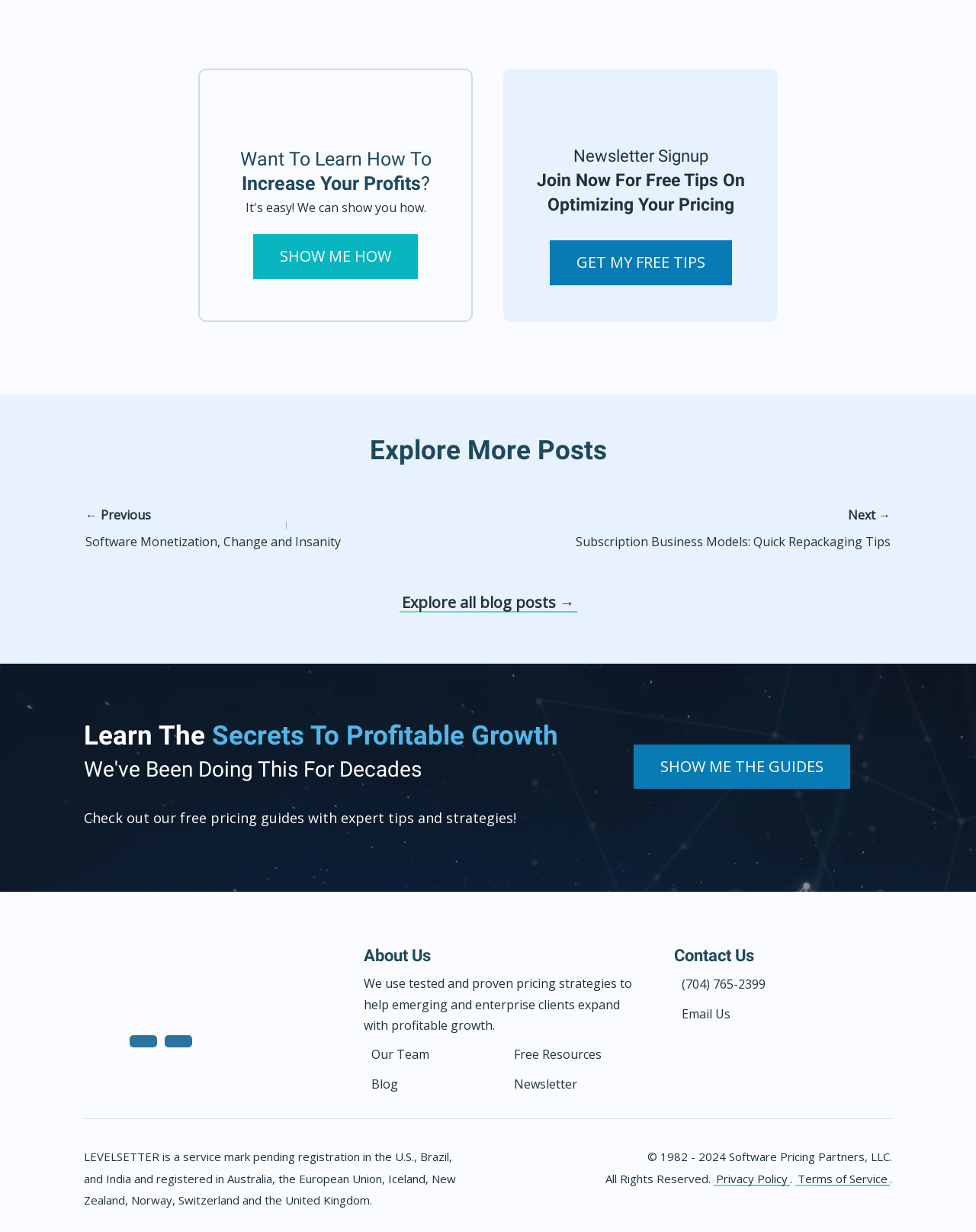What is the name of the company behind this webpage?
Give a single word or phrase as your answer by examining the image.

Software Pricing Partners